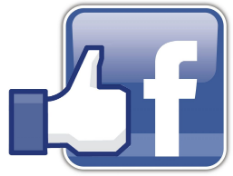What is the symbol superimposed over the Facebook 'f'?
Make sure to answer the question with a detailed and comprehensive explanation.

The thumbs-up icon is superimposed over the Facebook 'f' symbol, which is a visual element that encourages viewers to engage with the Northumberland Community Curling Club's social media presence.